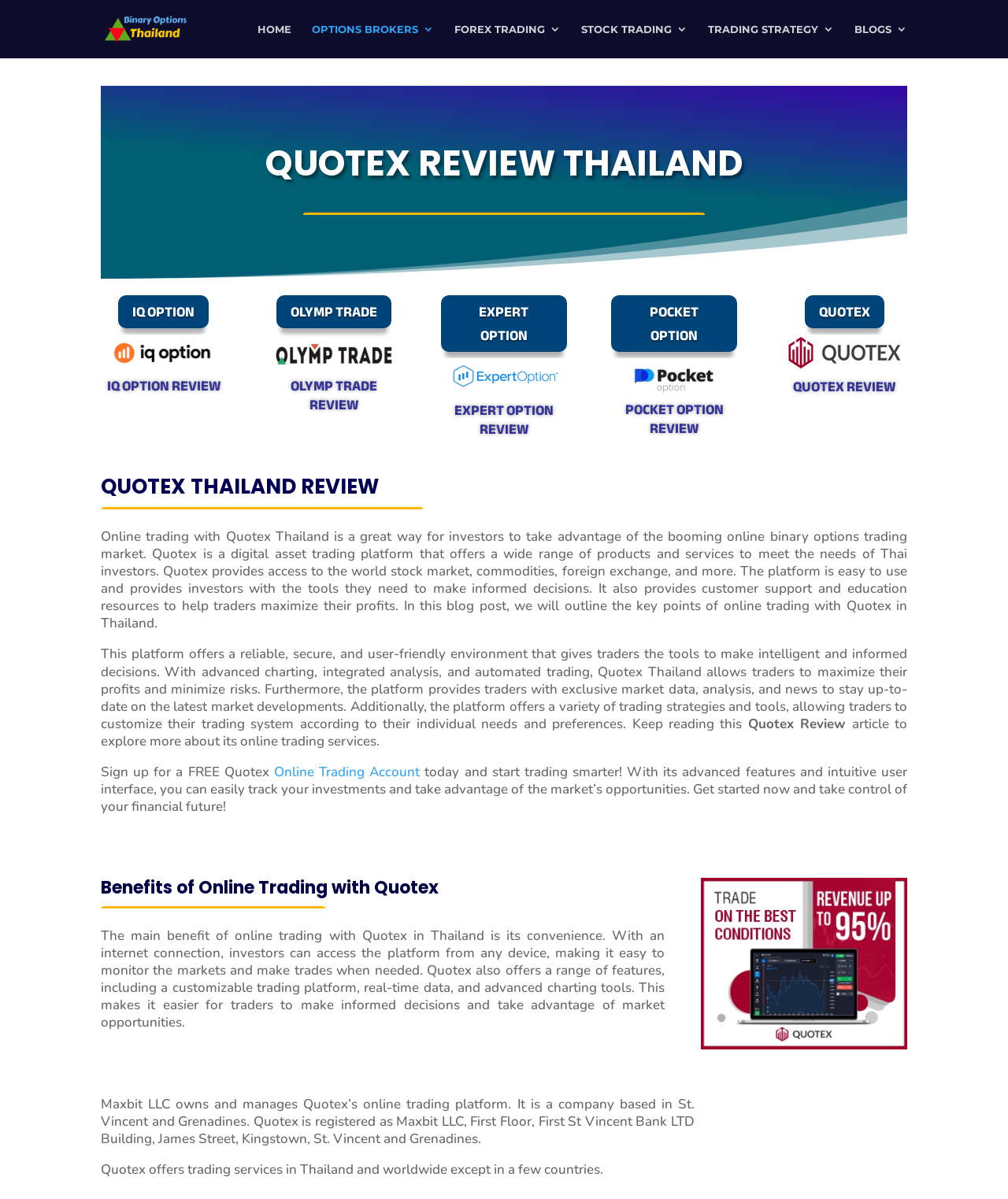Identify the bounding box coordinates necessary to click and complete the given instruction: "Click on Binary Options Trading Thailand link".

[0.102, 0.017, 0.187, 0.029]